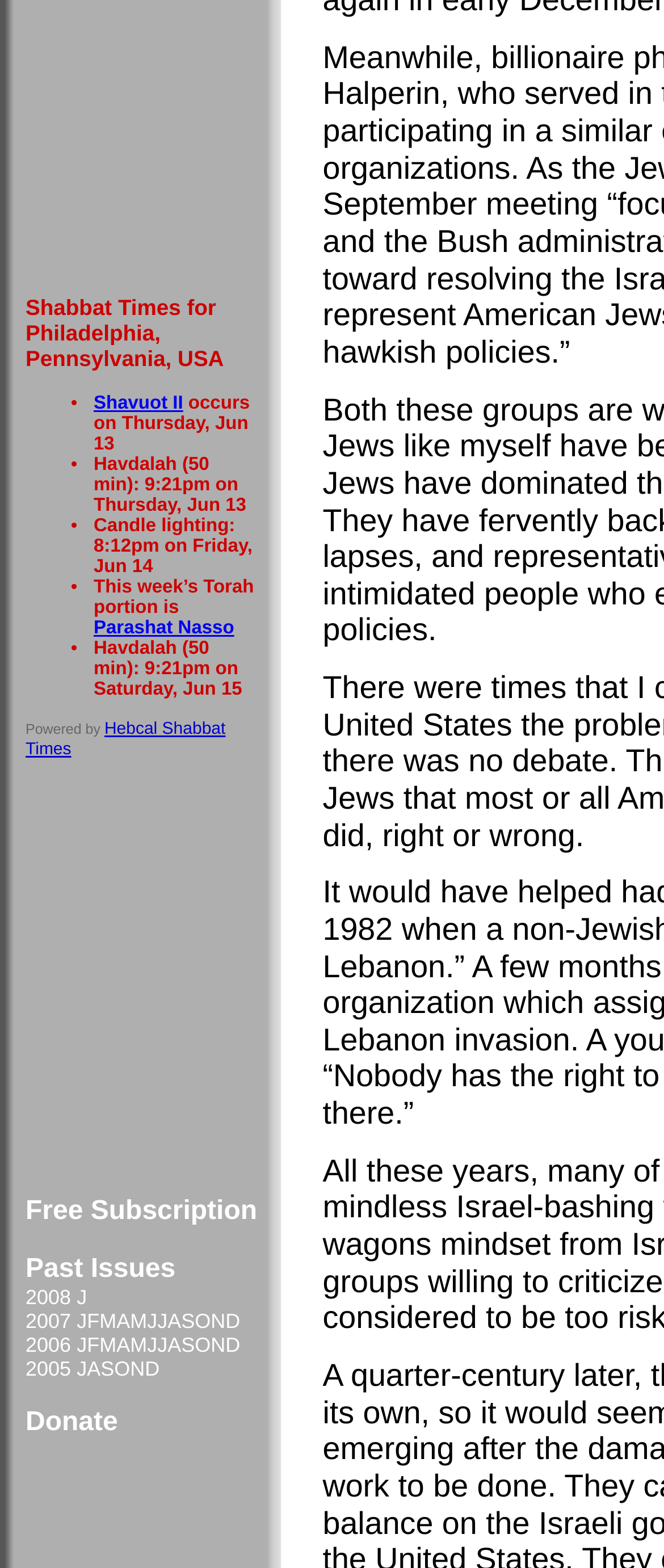Identify the bounding box coordinates for the element you need to click to achieve the following task: "Get candle lighting time". Provide the bounding box coordinates as four float numbers between 0 and 1, in the form [left, top, right, bottom].

[0.141, 0.329, 0.354, 0.342]